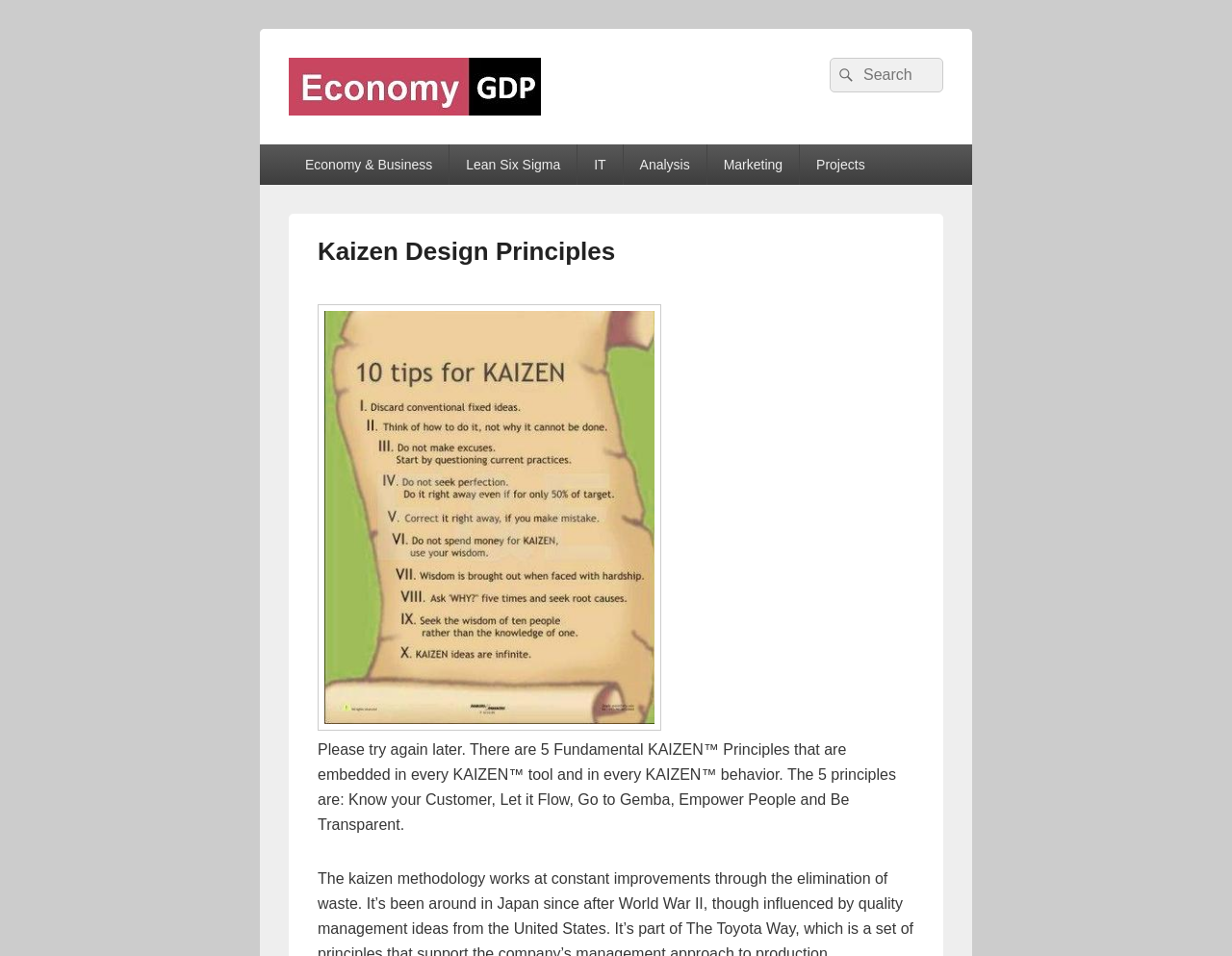Please find the bounding box coordinates of the element's region to be clicked to carry out this instruction: "Go to Economy & Business".

[0.234, 0.151, 0.364, 0.193]